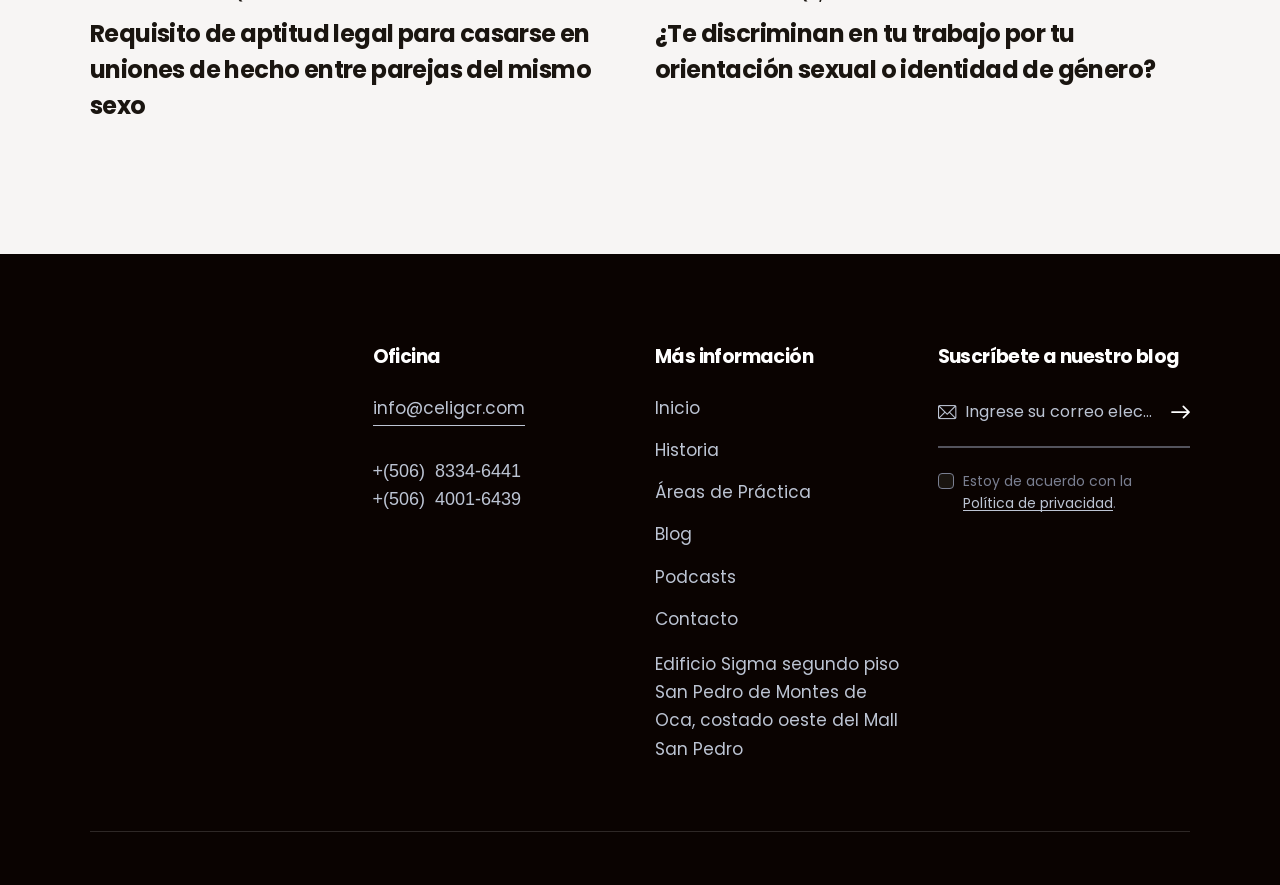Calculate the bounding box coordinates of the UI element given the description: "Podcasts".

[0.512, 0.636, 0.575, 0.668]